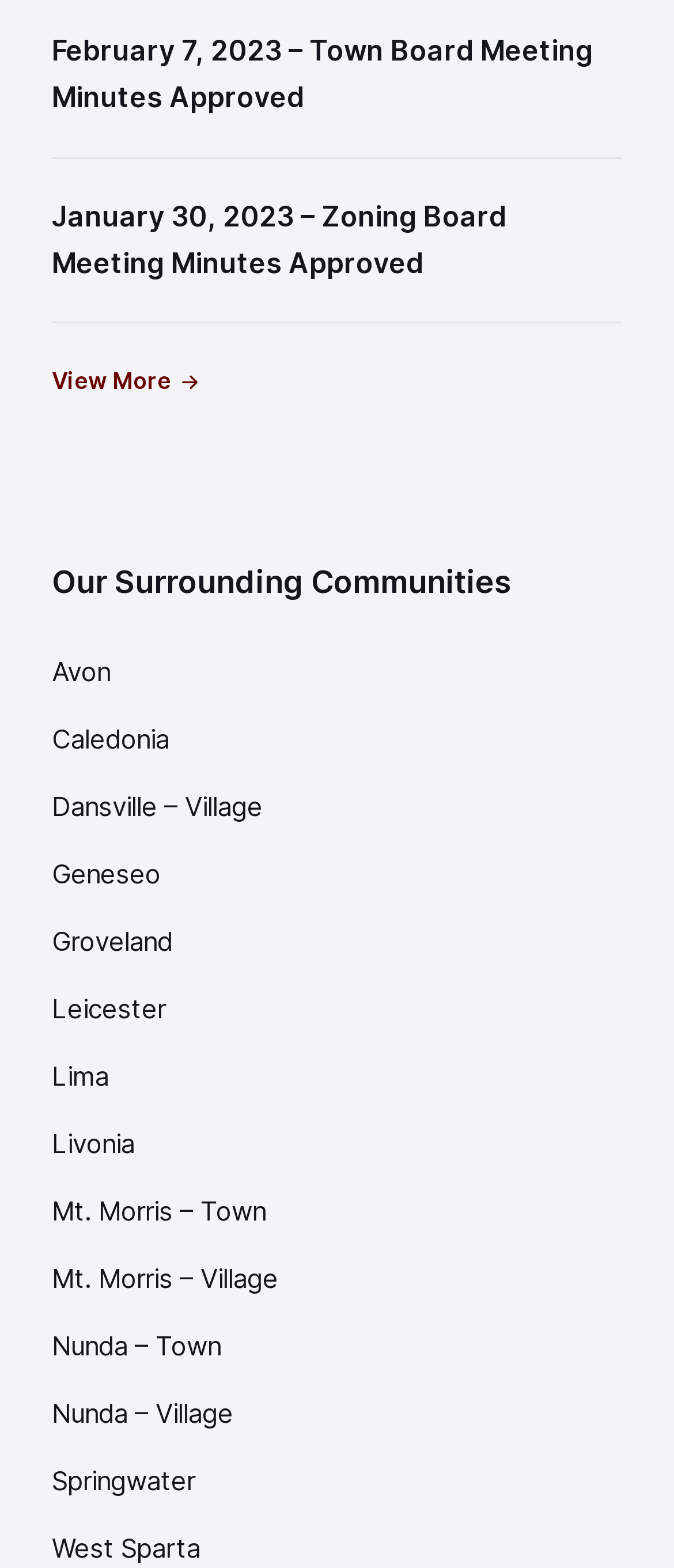Could you highlight the region that needs to be clicked to execute the instruction: "visit Geneseo community page"?

[0.077, 0.547, 0.238, 0.568]